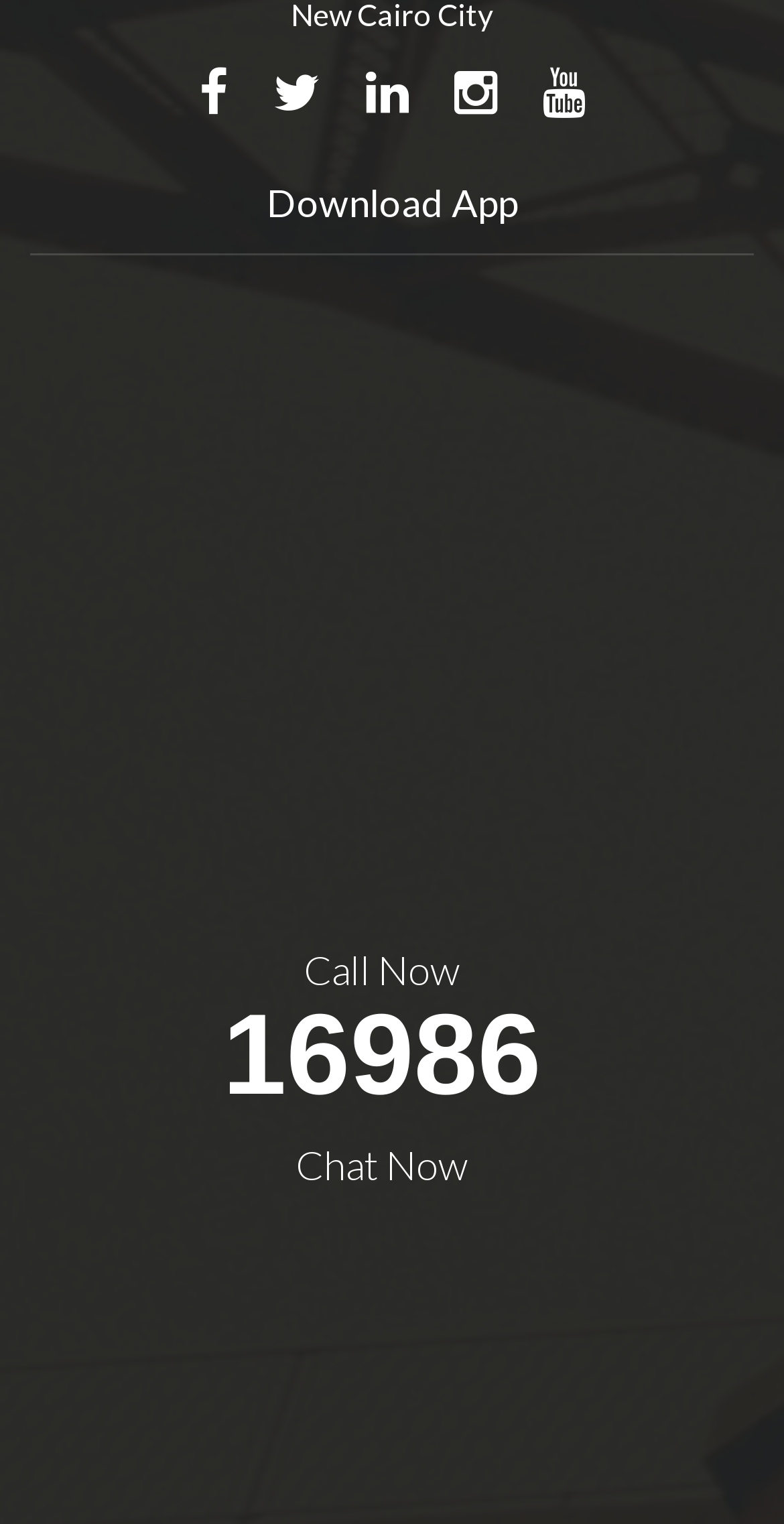Find the bounding box coordinates for the HTML element described in this sentence: "alt="Chat now with facebook messenger"". Provide the coordinates as four float numbers between 0 and 1, in the format [left, top, right, bottom].

[0.342, 0.877, 0.491, 0.9]